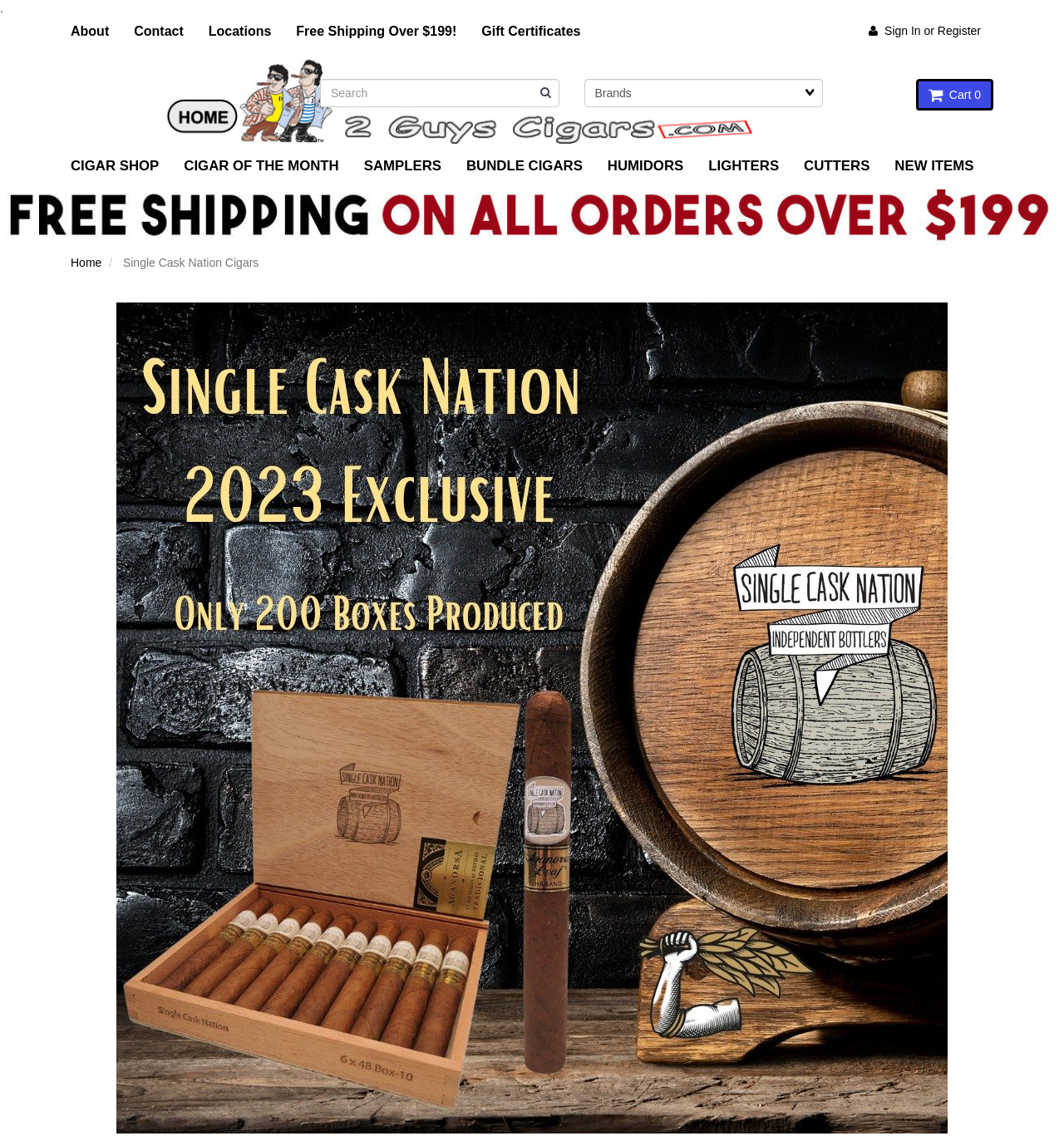How can users search for products on this website?
Please look at the screenshot and answer using one word or phrase.

Using the search box